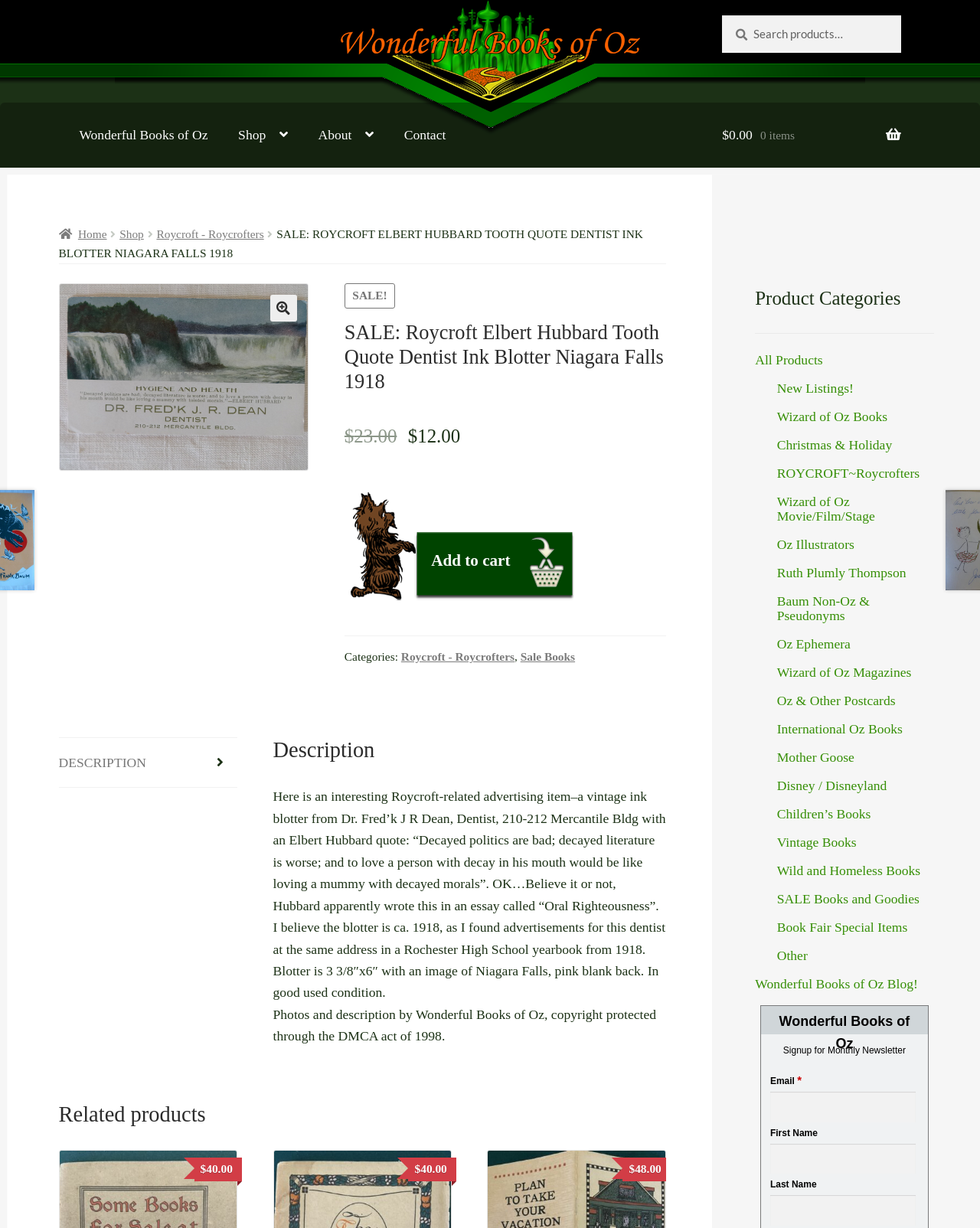What is the price of the Roycroft Elbert Hubbard Tooth Quote Dentist Ink Blotter?
From the image, provide a succinct answer in one word or a short phrase.

$12.00